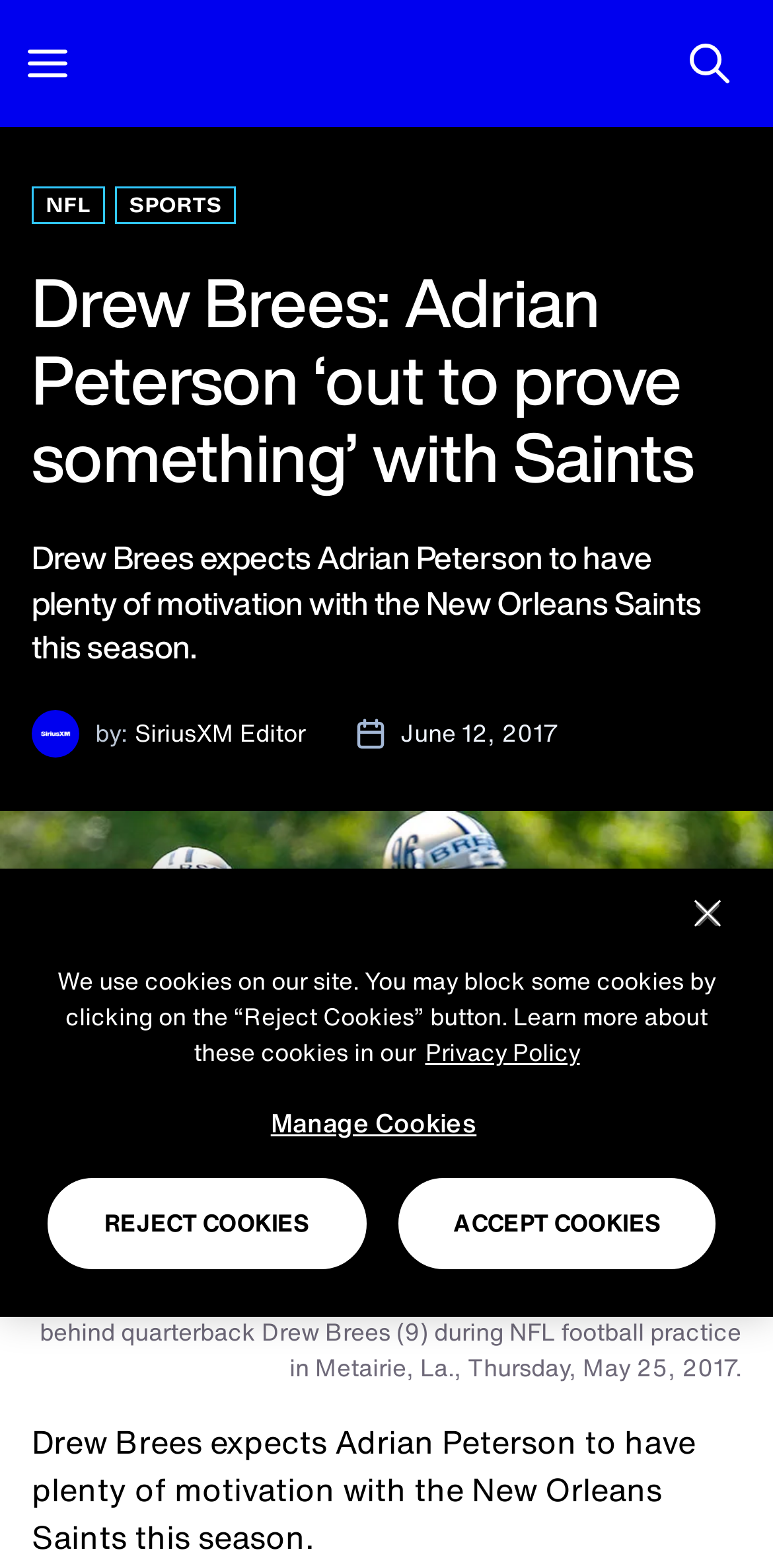Please provide the main heading of the webpage content.

Drew Brees: Adrian Peterson ‘out to prove something’ with Saints